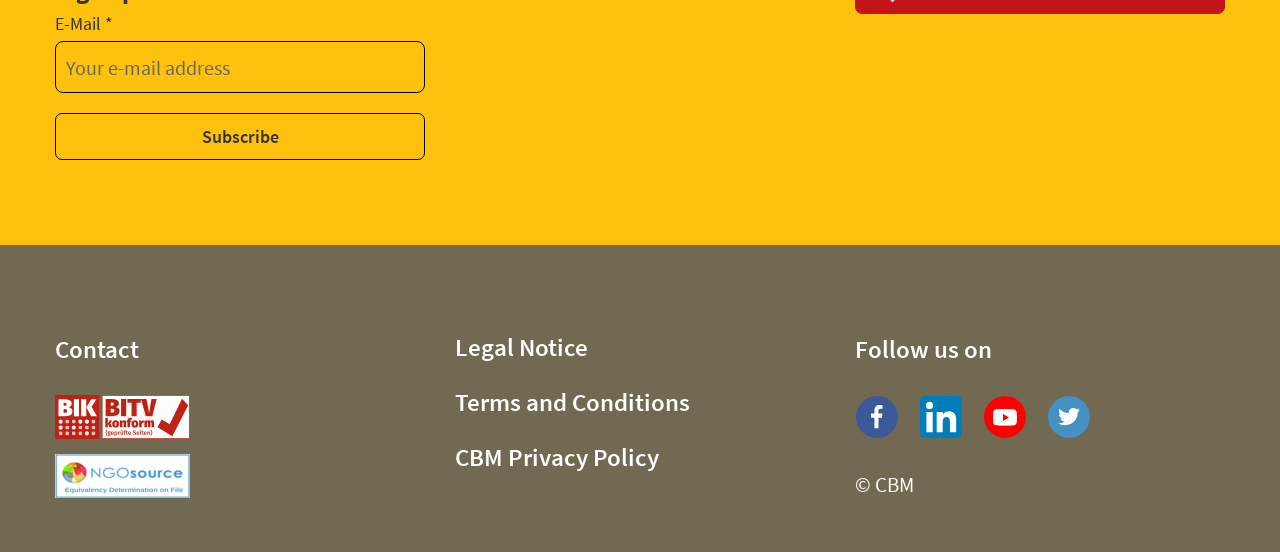Please study the image and answer the question comprehensively:
What is the purpose of the textbox?

The textbox is labeled 'Your e-mail address' and is accompanied by a 'Subscribe' button, indicating that it is used to enter an e-mail address for subscription purposes.